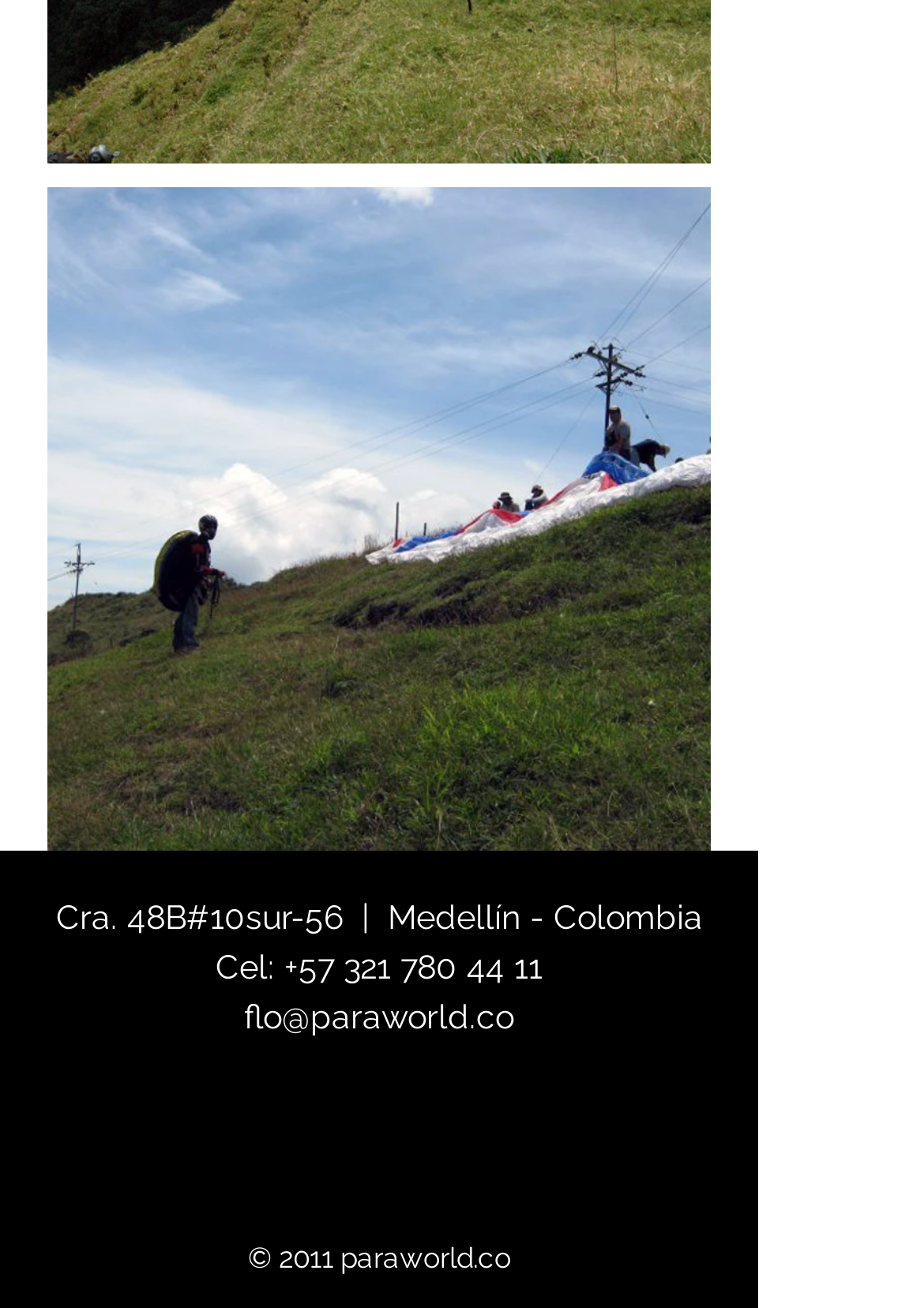What is the email address?
Could you give a comprehensive explanation in response to this question?

The email address can be found in the link element located near the top of the webpage, which reads 'flo@paraworld.co'. This is likely the contact email address for the business or individual associated with the webpage.